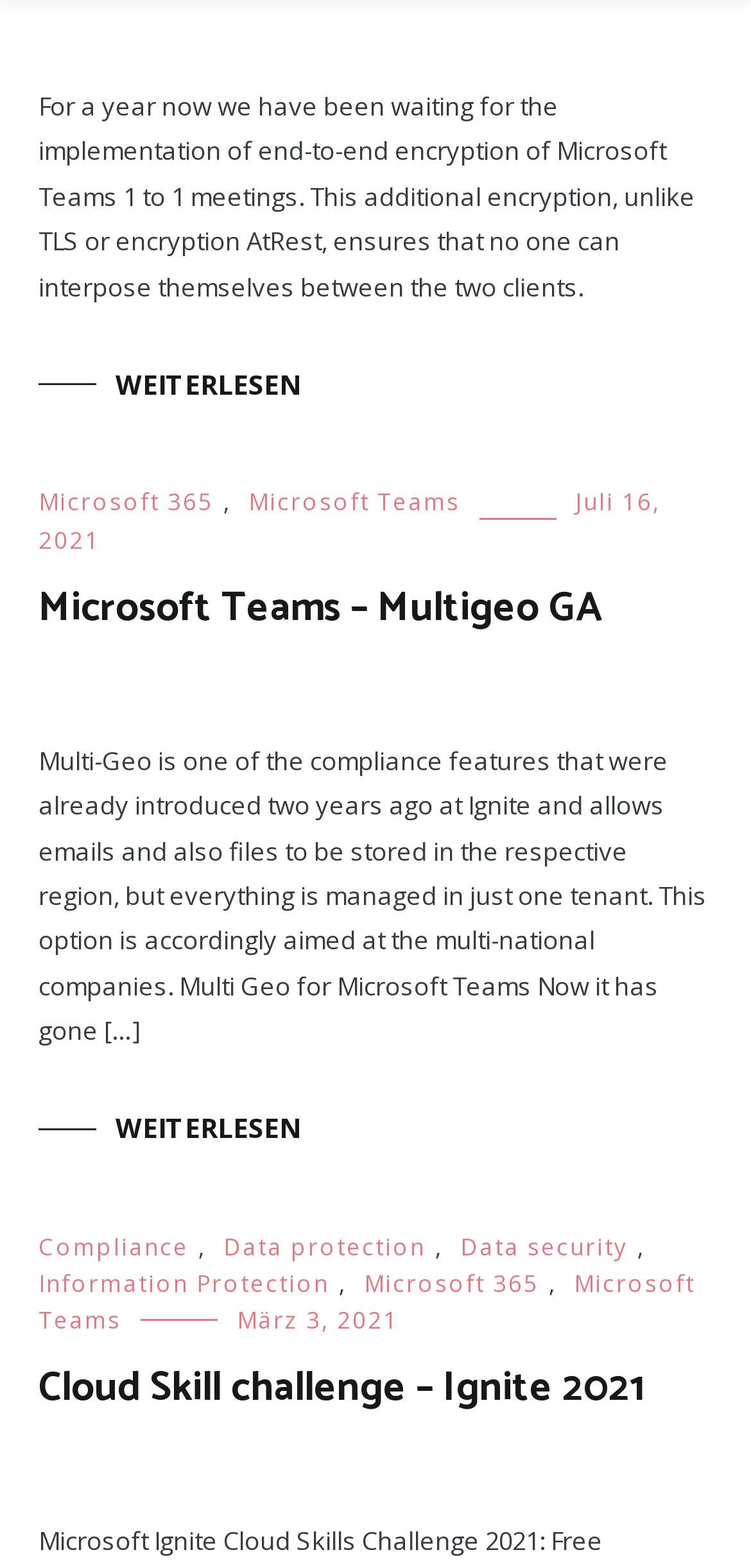Identify the bounding box coordinates of the area that should be clicked in order to complete the given instruction: "Read the article about Microsoft Teams – Multigeo GA". The bounding box coordinates should be four float numbers between 0 and 1, i.e., [left, top, right, bottom].

[0.051, 0.371, 0.949, 0.407]